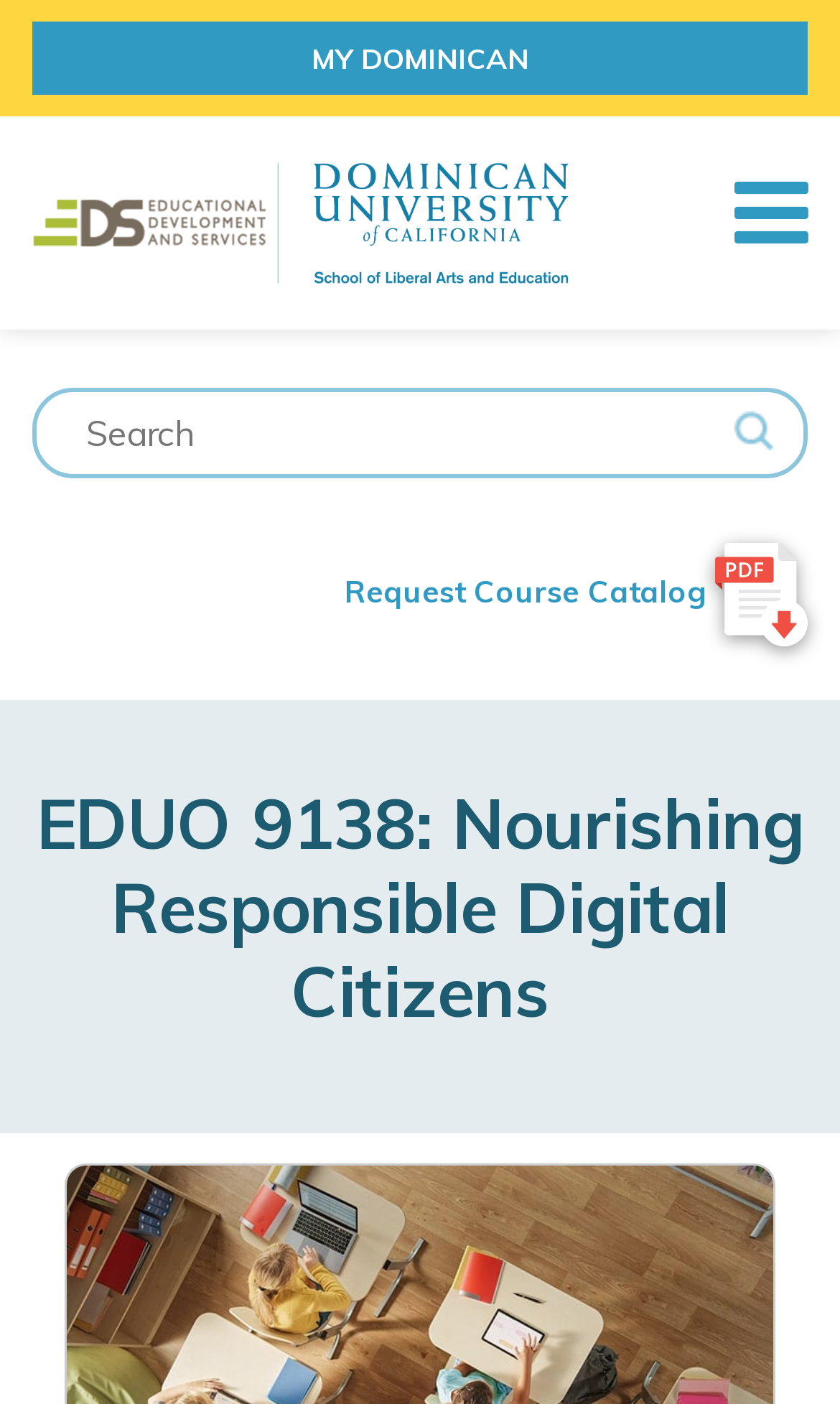Give a full account of the webpage's elements and their arrangement.

The webpage is an online course page for "EDUO 9138: Nourishing Responsible Digital Citizens". At the top left corner, there is a logo image with a link to the homepage. Next to the logo, there is a link to "MY DOMINICAN" which has a dropdown menu. 

On the same top row, there is a search bar with a search box and a button to the right of it. The search bar spans almost the entire width of the page. 

Below the search bar, there is a prominent link to "Request Course Catalog" at the top right corner. 

The main heading "EDUO 9138: Nourishing Responsible Digital Citizens" is centered at the top of the page, spanning almost the entire width.